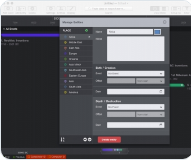What is the purpose of the 'Name' field?
Provide a well-explained and detailed answer to the question.

The 'Name' field is likely designed for users to input a custom name for their timeline elements, allowing them to efficiently manage and organize their projects.